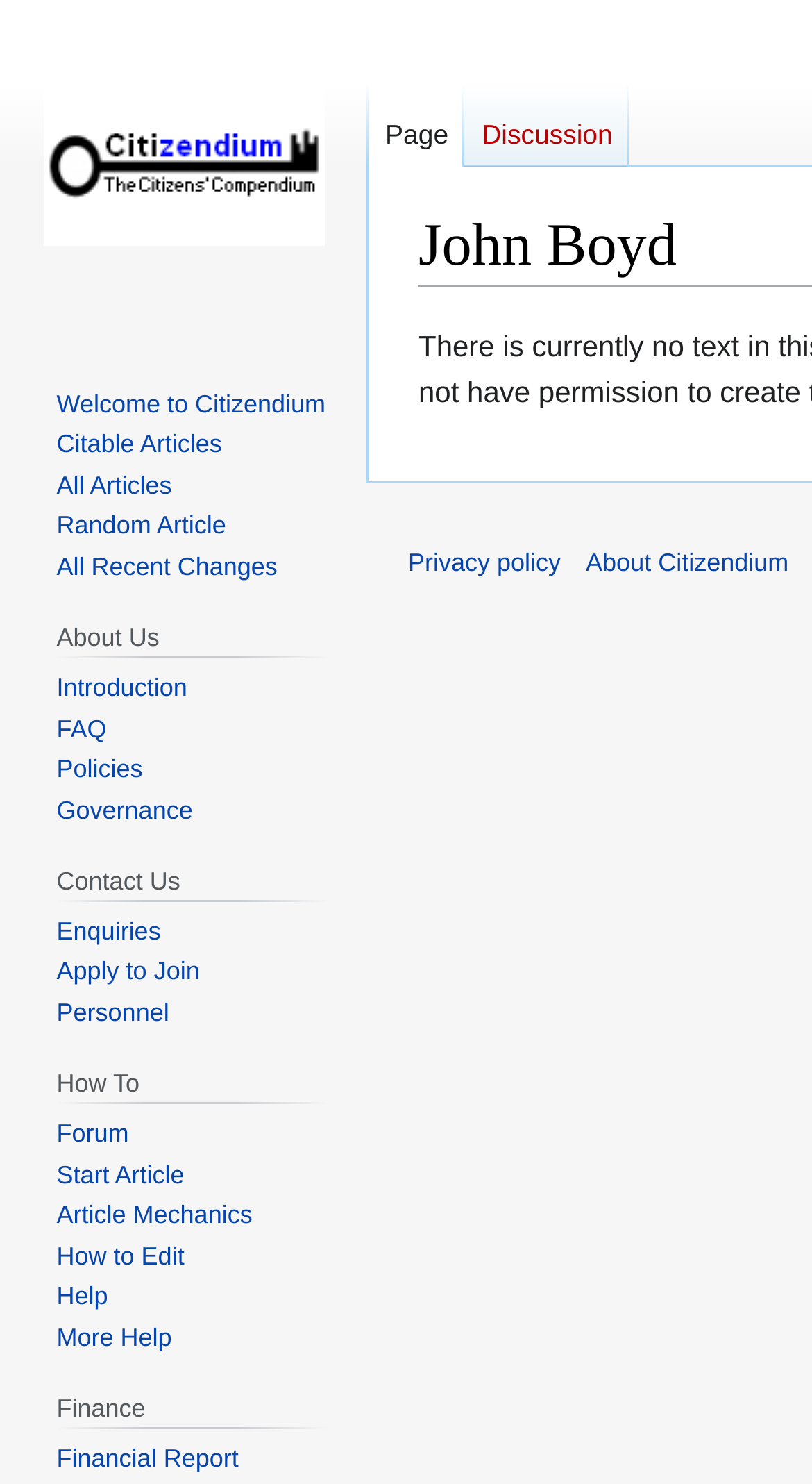Using the provided description: "Personnel", find the bounding box coordinates of the corresponding UI element. The output should be four float numbers between 0 and 1, in the format [left, top, right, bottom].

[0.07, 0.672, 0.208, 0.692]